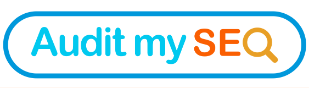Please provide a one-word or phrase answer to the question: 
What shape is the border surrounding the button?

Rounded